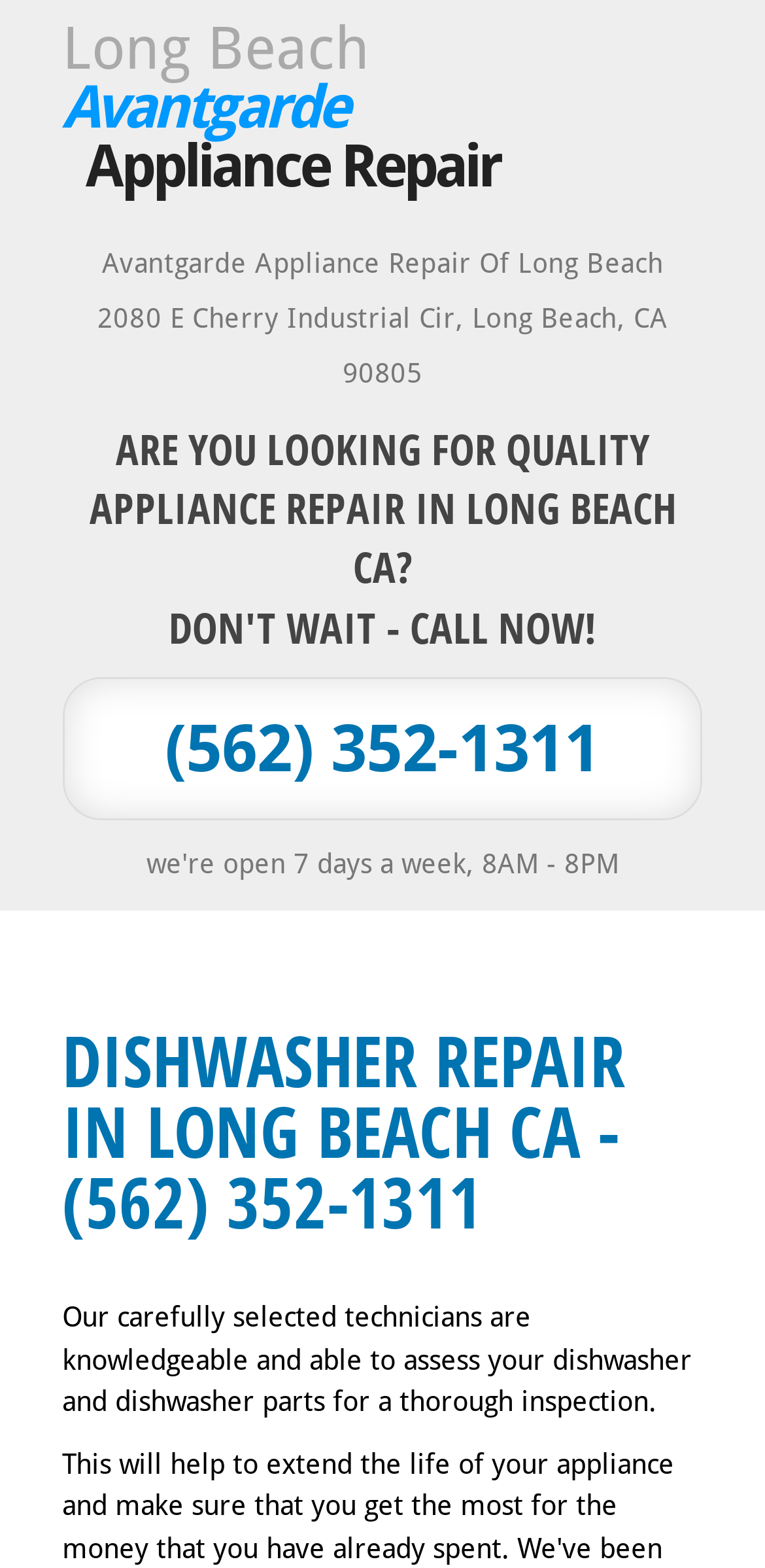Construct a comprehensive description capturing every detail on the webpage.

The webpage is about Avantgarde Appliance Repair, a service provider for dishwasher repair in Long Beach, CA. At the top, there is a link to the company's name, "Long Beach Avantgarde Appliance Repair", followed by a heading that displays the company's full name. Below that, the company's address, "2080 E Cherry Industrial Cir, Long Beach, CA 90805", is listed.

Further down, a prominent heading grabs attention, asking "ARE YOU LOOKING FOR QUALITY APPLIANCE REPAIR IN LONG BEACH CA? DON'T WAIT - CALL NOW!" Next to this heading, a phone number, "(562) 352-1311", is displayed as a link, encouraging visitors to call for service.

The main heading, "DISHWASHER REPAIR IN LONG BEACH CA - (562) 352-1311", is centered on the page, emphasizing the service offered. Below this, a paragraph of text explains the expertise of the technicians, stating that they are knowledgeable and able to assess dishwashers and their parts for a thorough inspection.